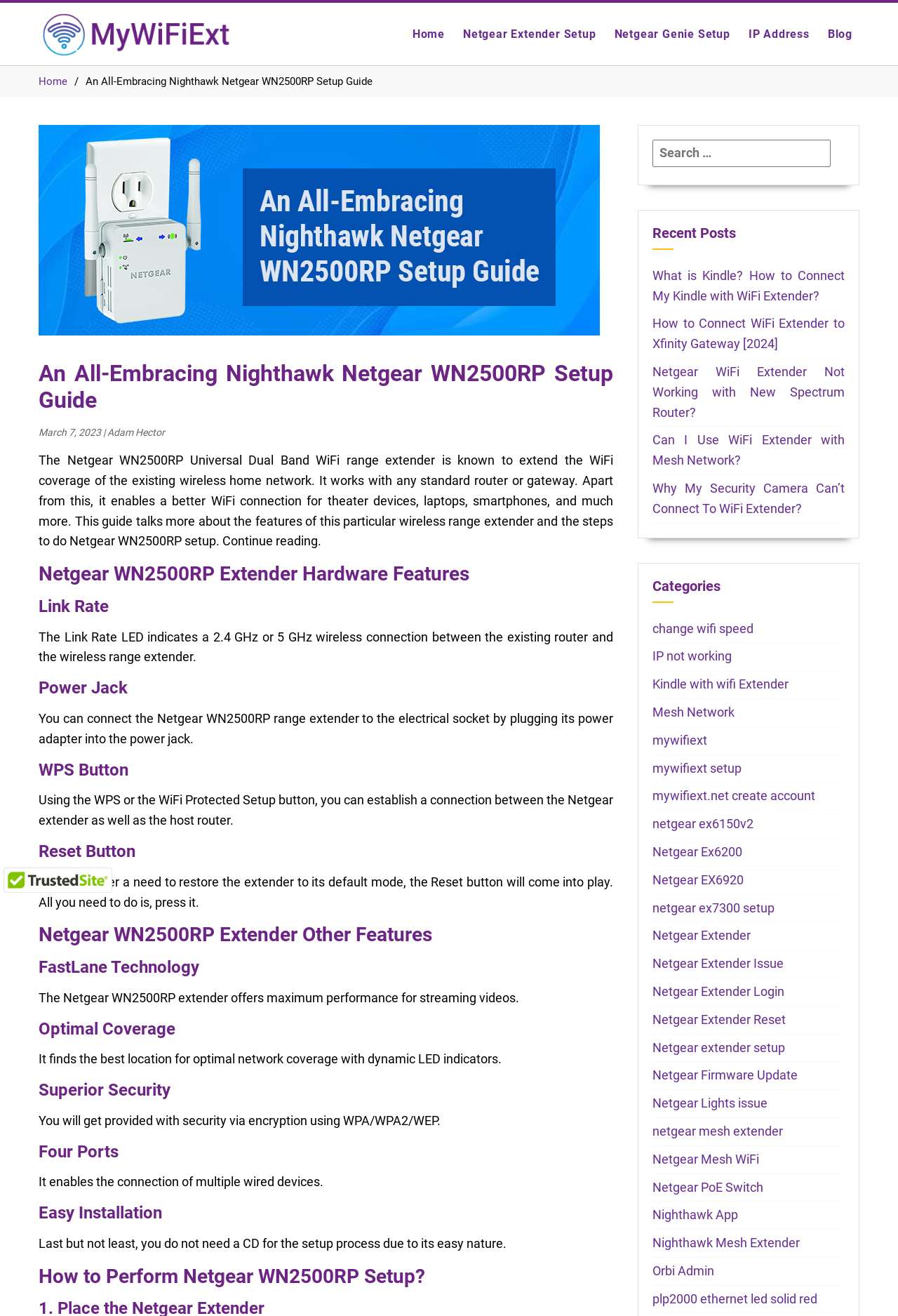Locate the headline of the webpage and generate its content.

An All-Embracing Nighthawk Netgear WN2500RP Setup Guide